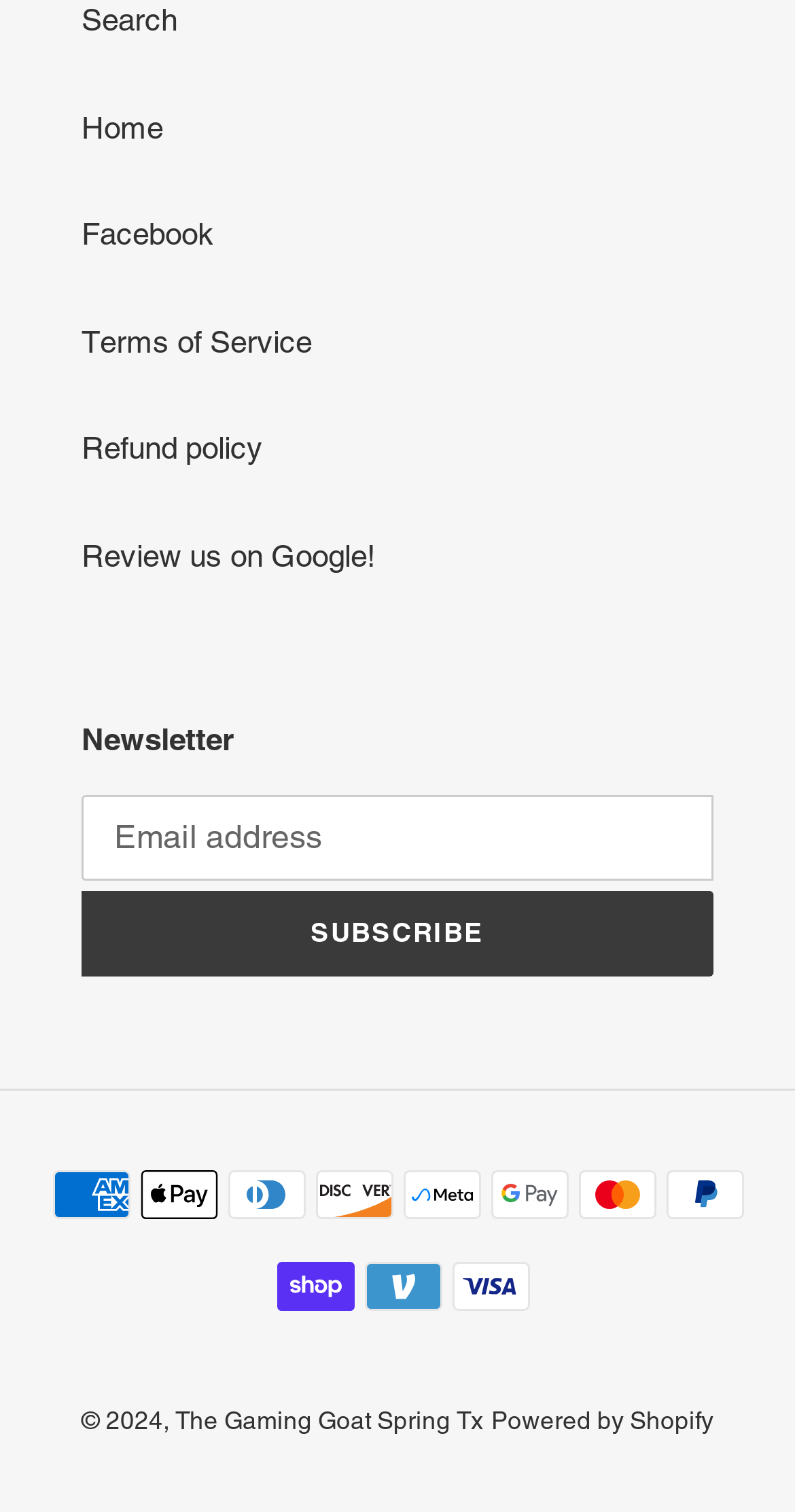With reference to the image, please provide a detailed answer to the following question: What is the purpose of the textbox?

The textbox is labeled as 'Email address' and is required, indicating that it is used to input an email address, likely for newsletter subscription or other purposes.